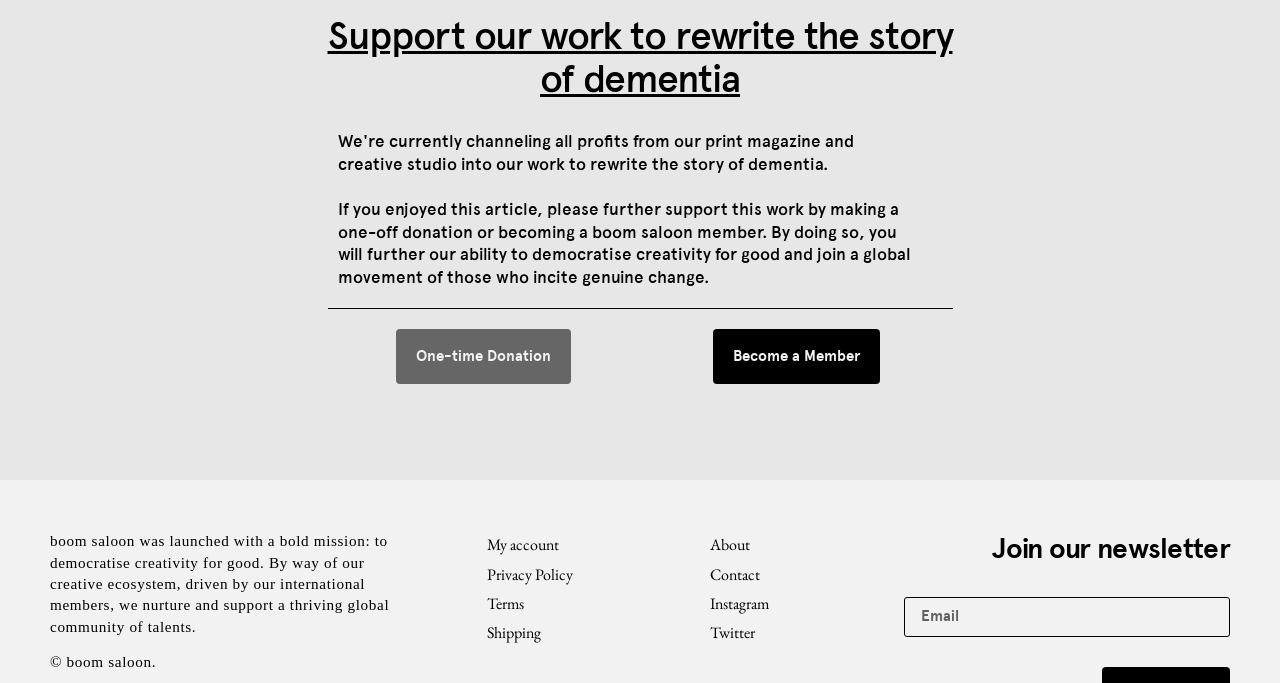Carefully examine the image and provide an in-depth answer to the question: What is the purpose of the one-time donation?

According to the heading element, 'We're currently channeling all profits from our print magazine and creative studio into our work to rewrite the story of dementia. If you enjoyed this article, please further support this work by making a one-off donation...', the purpose of the one-time donation is to support rewriting the story of dementia.